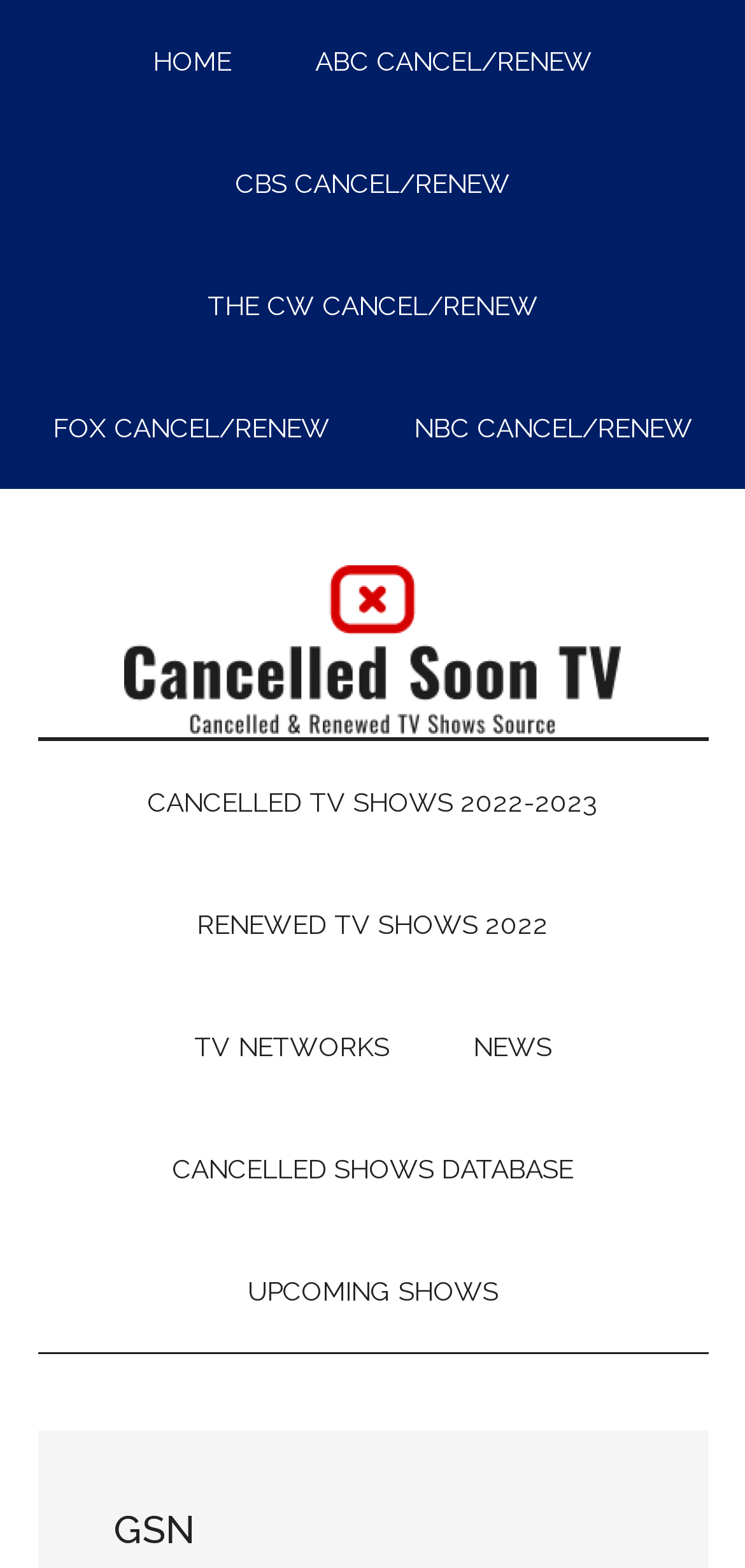Find the bounding box coordinates of the element to click in order to complete the given instruction: "view GSN cancelled shows."

[0.05, 0.361, 0.95, 0.47]